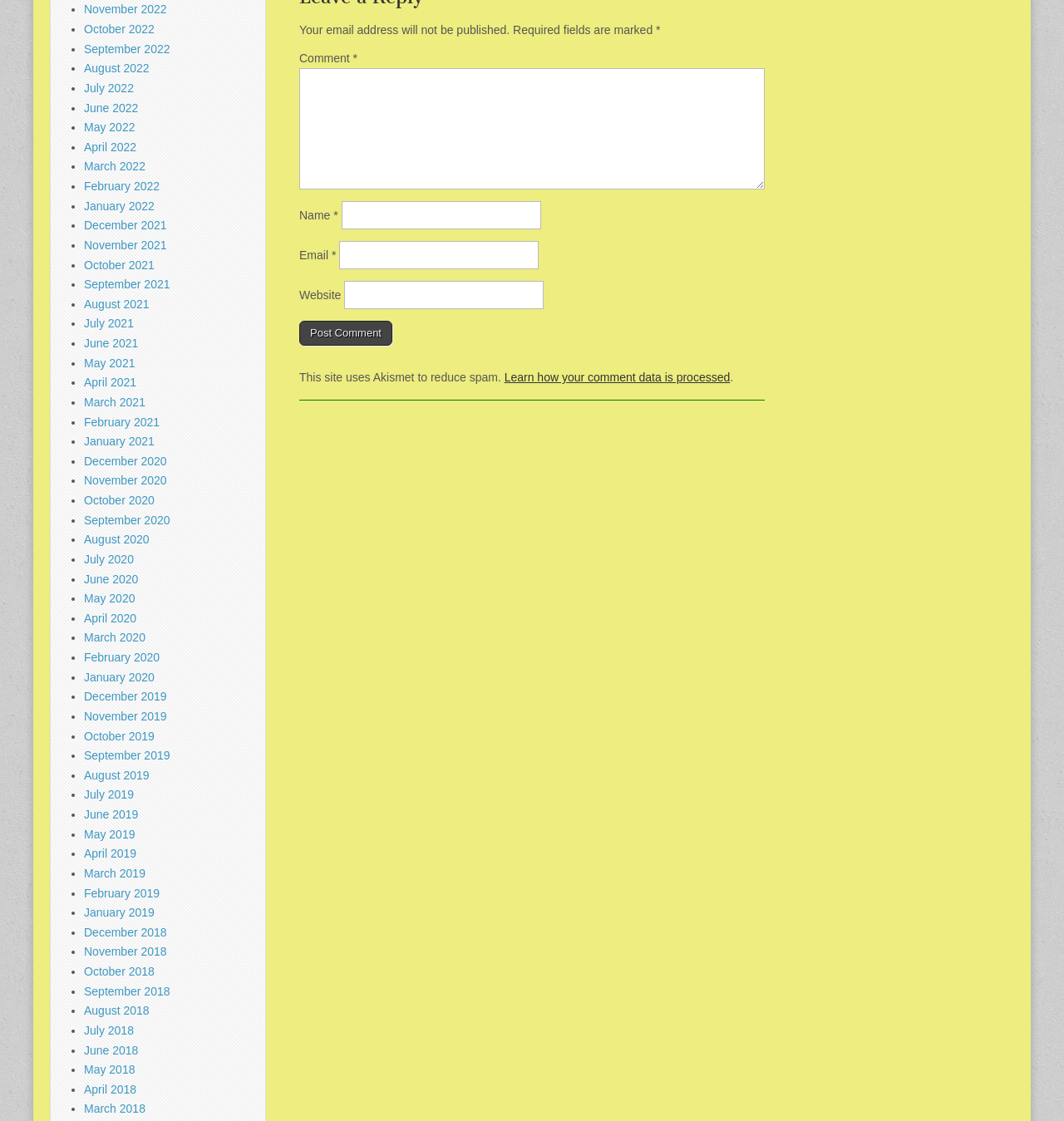Using the elements shown in the image, answer the question comprehensively: How many months are listed in the archive?

By examining the list of links on the webpage, I count 24 months listed in the archive, ranging from January 2020 to November 2022.